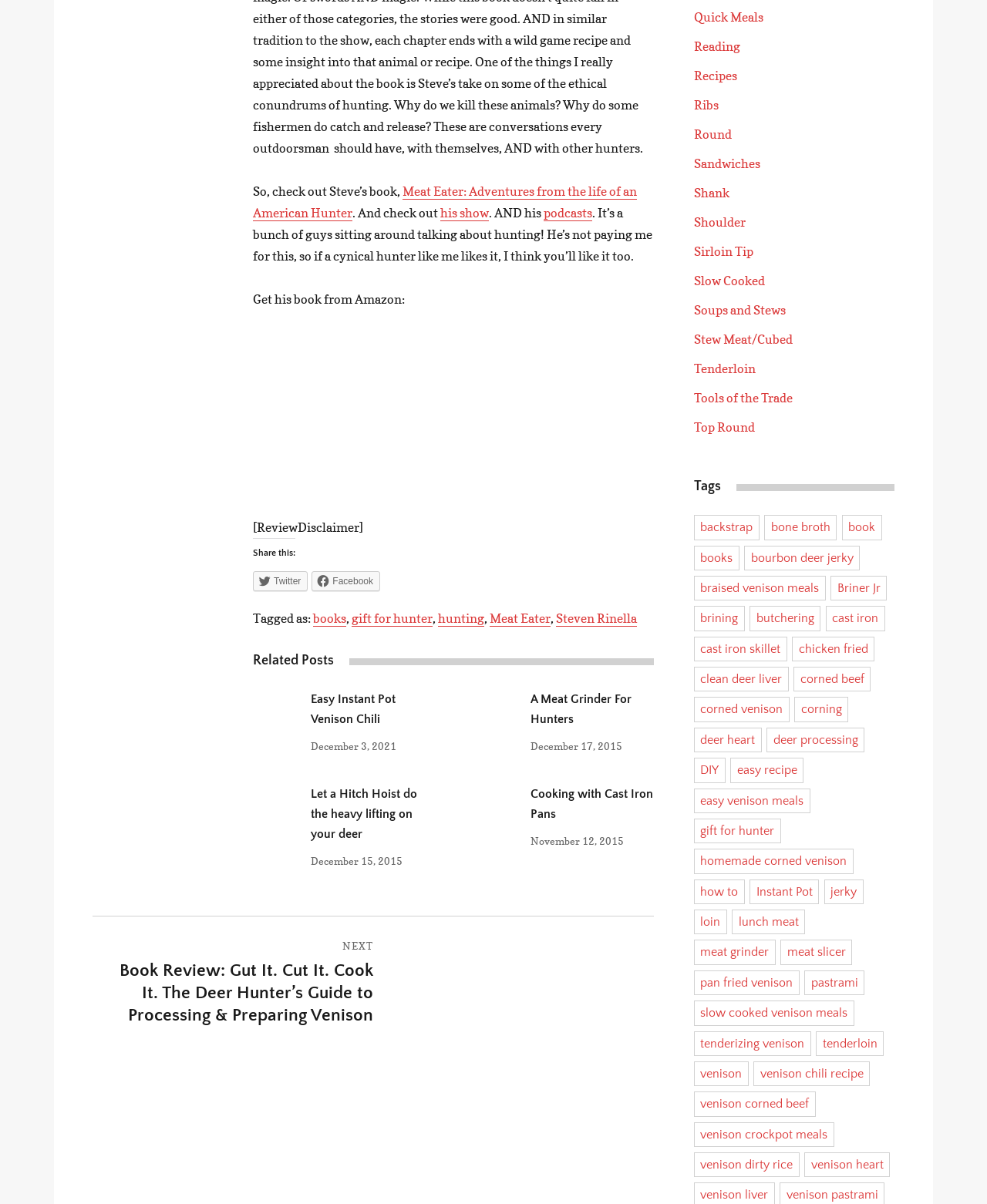Please identify the bounding box coordinates of the element's region that should be clicked to execute the following instruction: "Share this on Twitter". The bounding box coordinates must be four float numbers between 0 and 1, i.e., [left, top, right, bottom].

[0.256, 0.474, 0.312, 0.491]